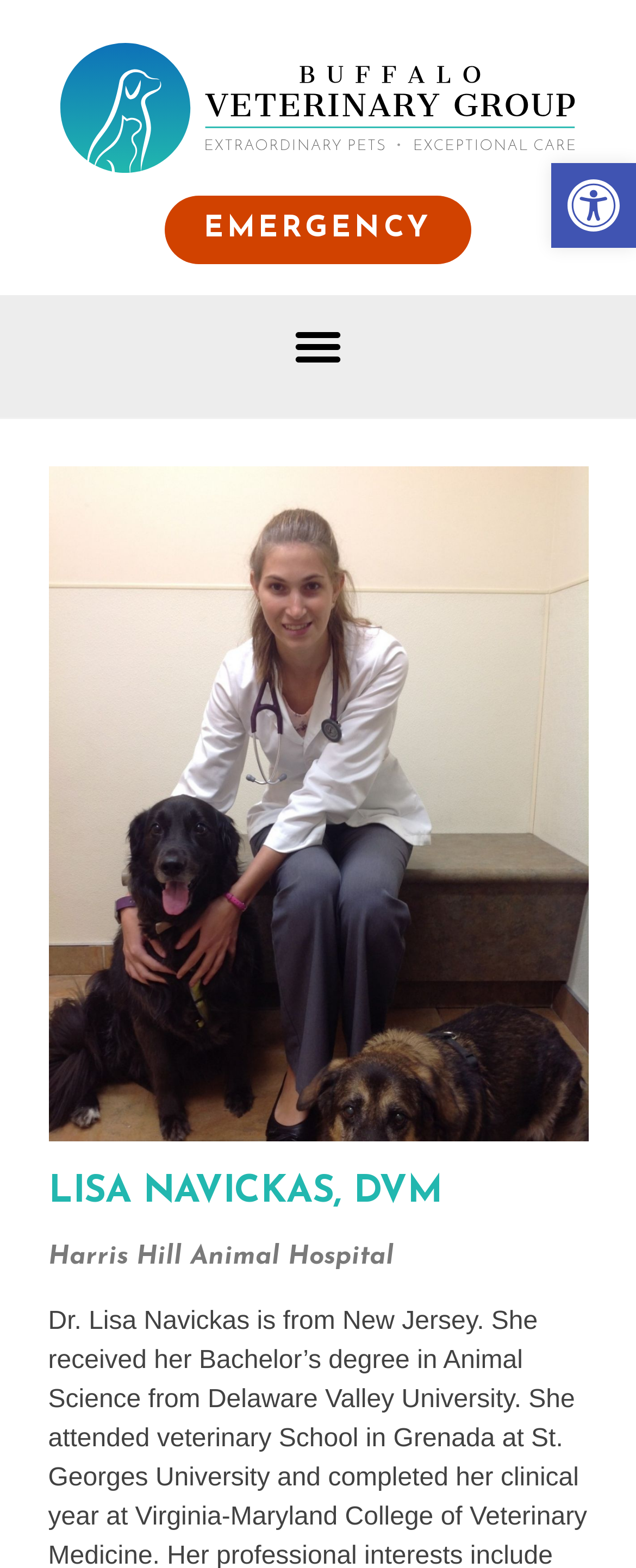Locate and provide the bounding box coordinates for the HTML element that matches this description: "Menu".

[0.442, 0.198, 0.558, 0.245]